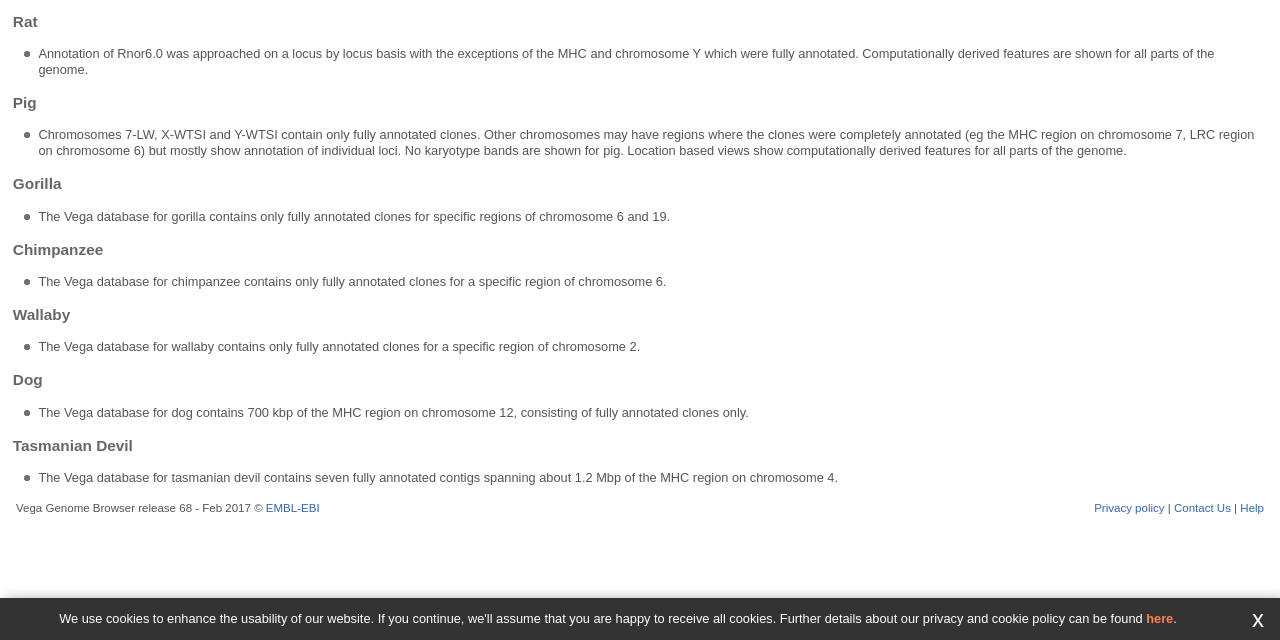Extract the bounding box for the UI element that matches this description: "Contact Us".

[0.917, 0.785, 0.962, 0.803]